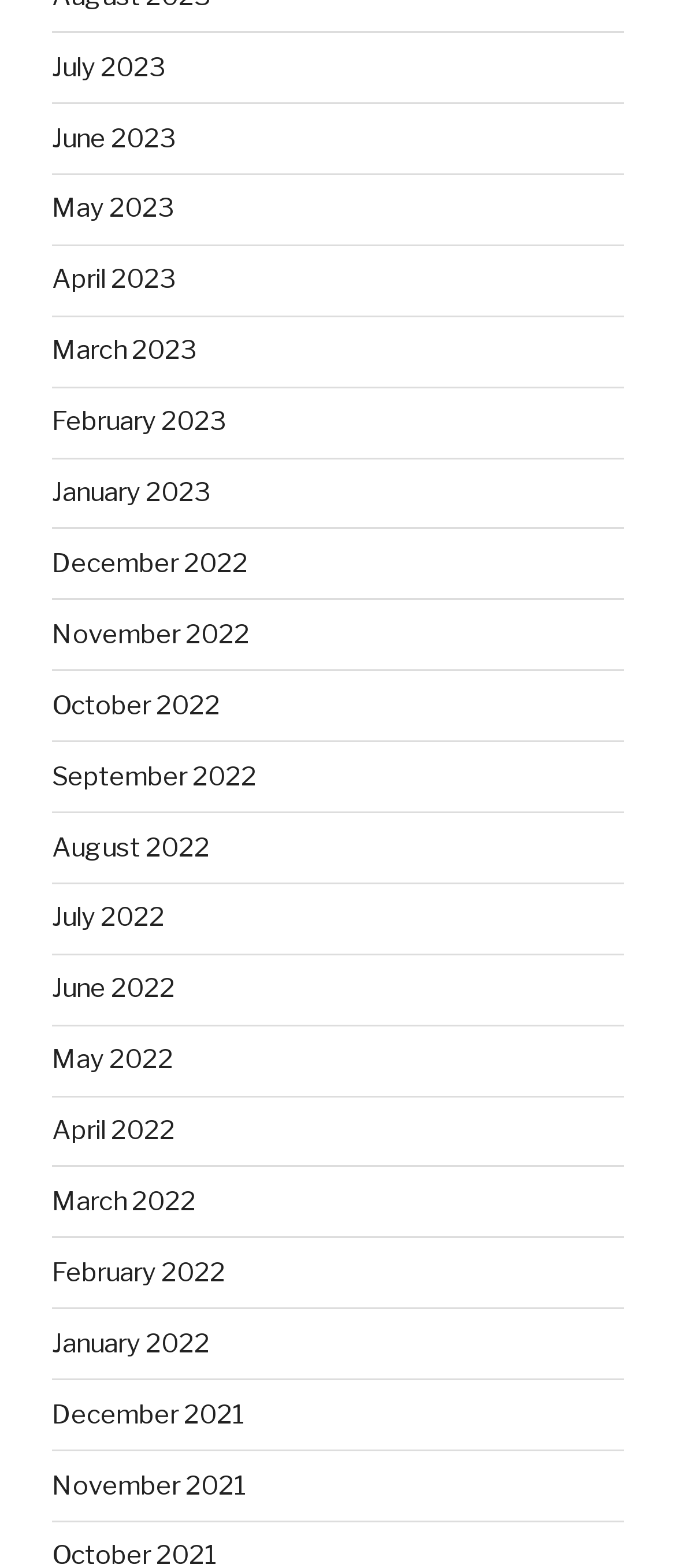Please answer the following question using a single word or phrase: 
What is the earliest month listed?

November 2021